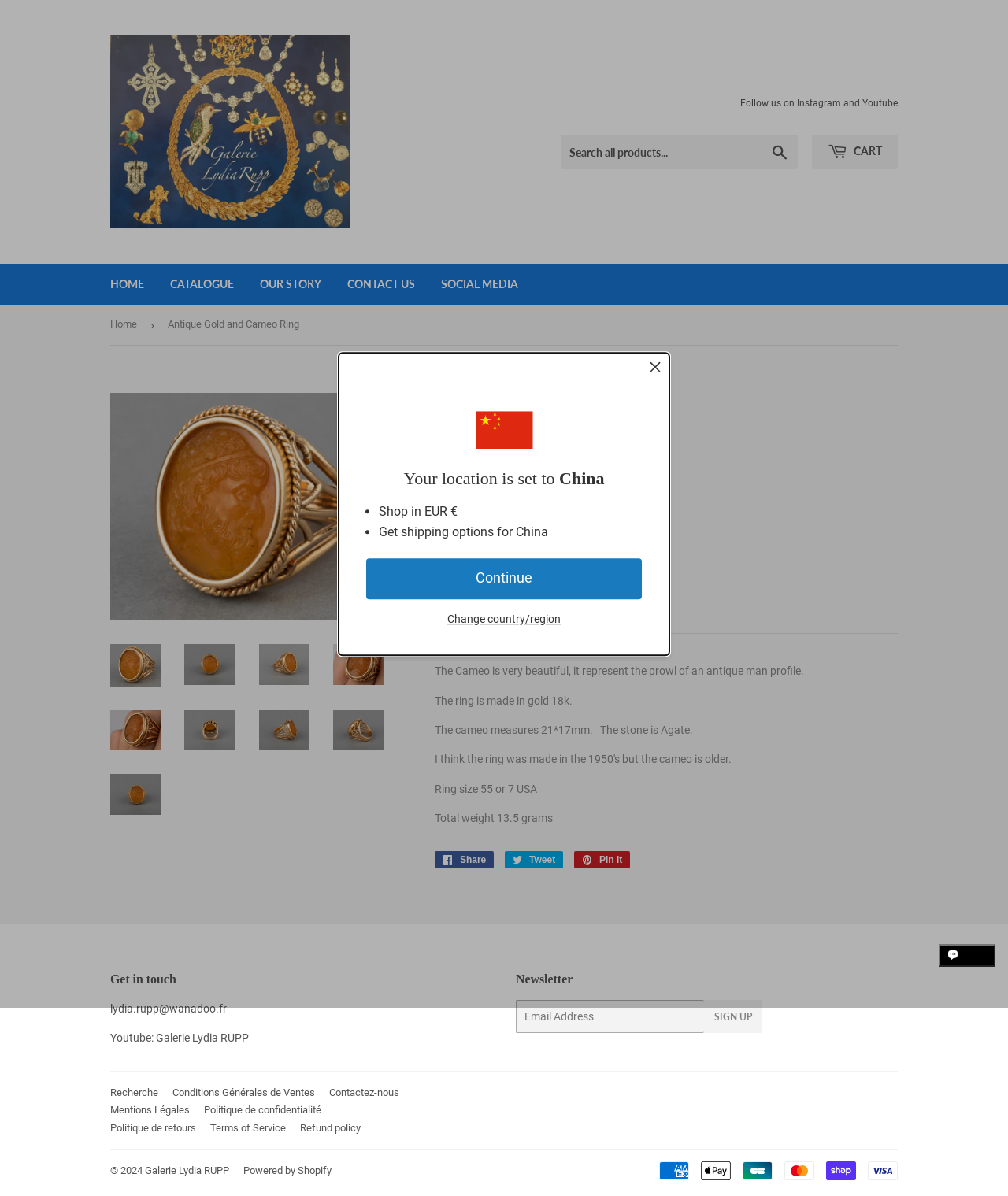What is the ring size?
Use the image to answer the question with a single word or phrase.

55 or 7 USA